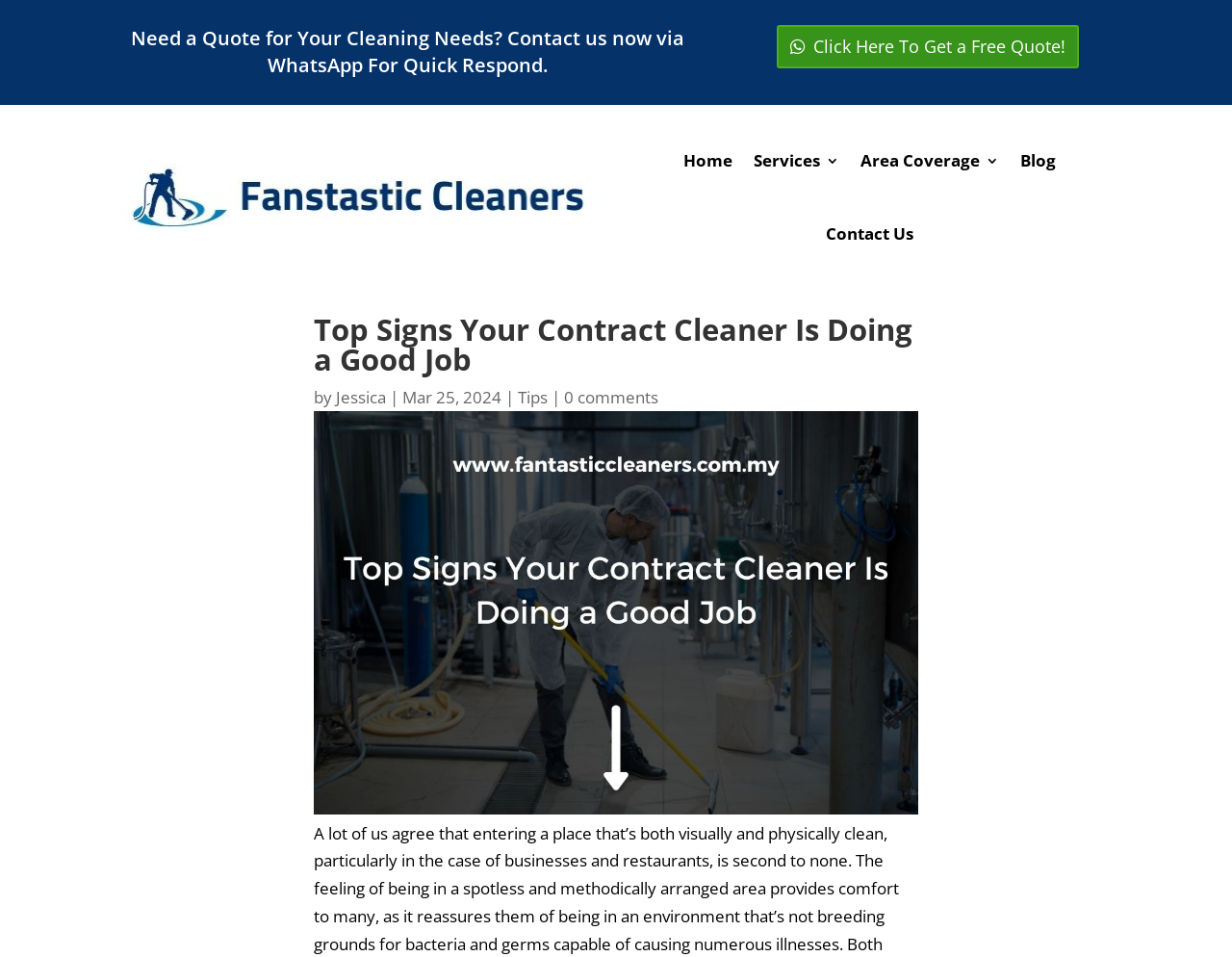Use a single word or phrase to answer the question: 
What is the topic of the blog post?

Contract Cleaner